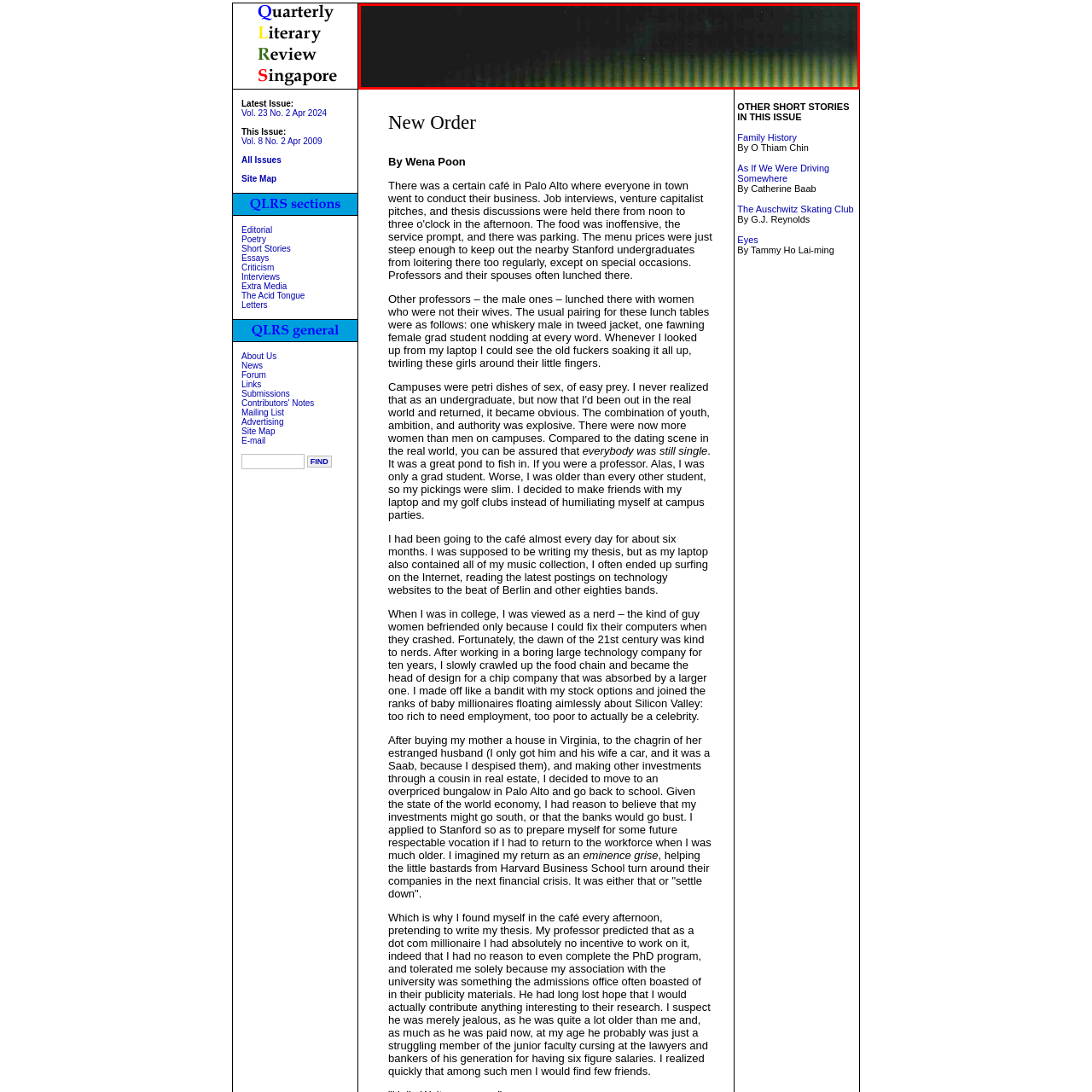What is the primary color scheme of the illustration?
Analyze the image surrounded by the red bounding box and answer the question in detail.

The caption describes the illustration as featuring an abstract pattern that transitions from dark hues to light, suggesting that the primary color scheme is a gradual progression from dark to light hues.